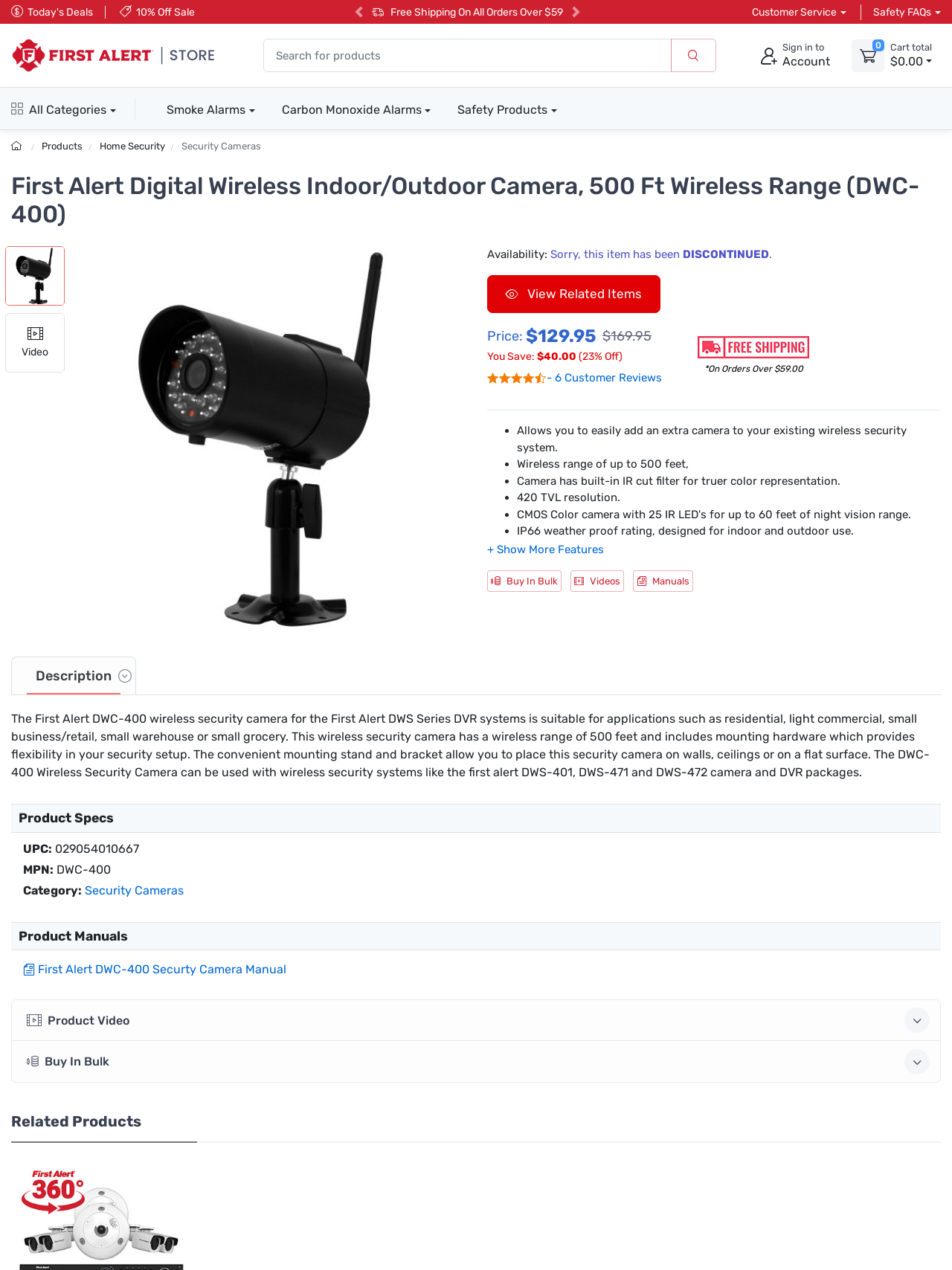Using the elements shown in the image, answer the question comprehensively: What is the weather proof rating of the DWC-400 camera?

The weather proof rating of the DWC-400 camera can be found in the product description section, which lists the features of the camera. One of the features mentioned is 'IP66 weather proof rating, designed for indoor and outdoor use,'.